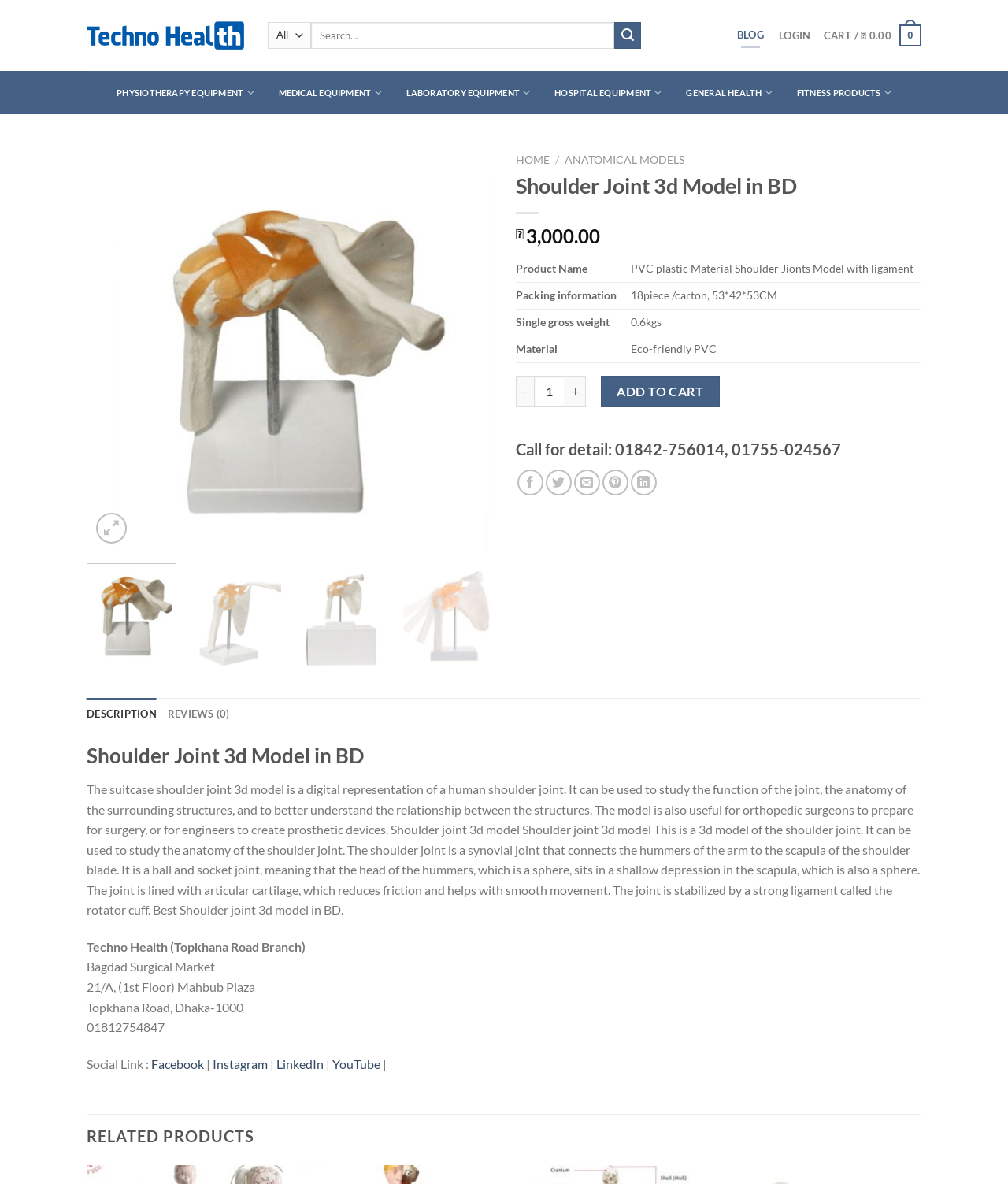Please locate the bounding box coordinates of the region I need to click to follow this instruction: "Buy the shoulder joint 3d model".

[0.596, 0.317, 0.714, 0.344]